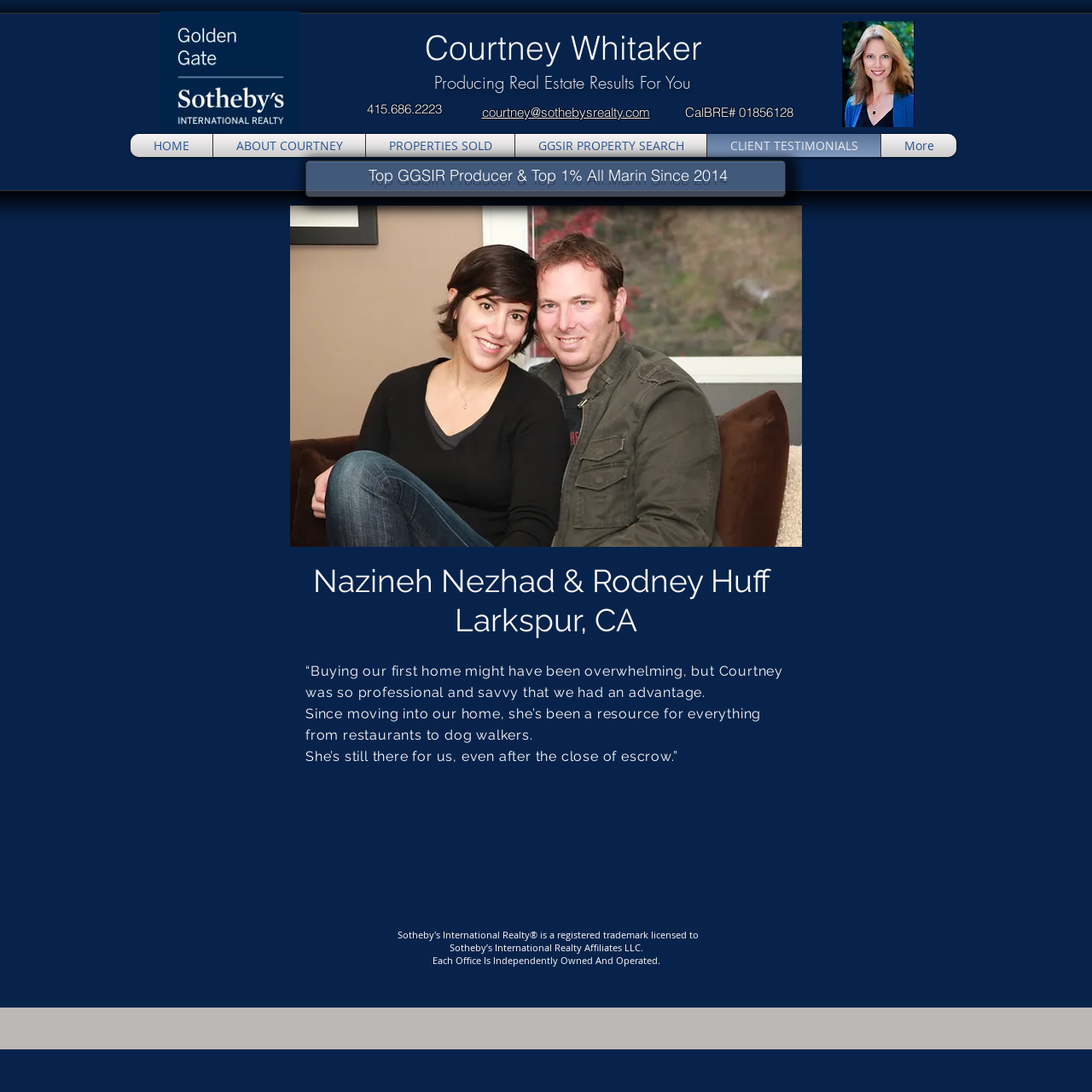Identify the bounding box coordinates of the part that should be clicked to carry out this instruction: "Learn more about Courtney Whitaker".

[0.199, 0.123, 0.33, 0.144]